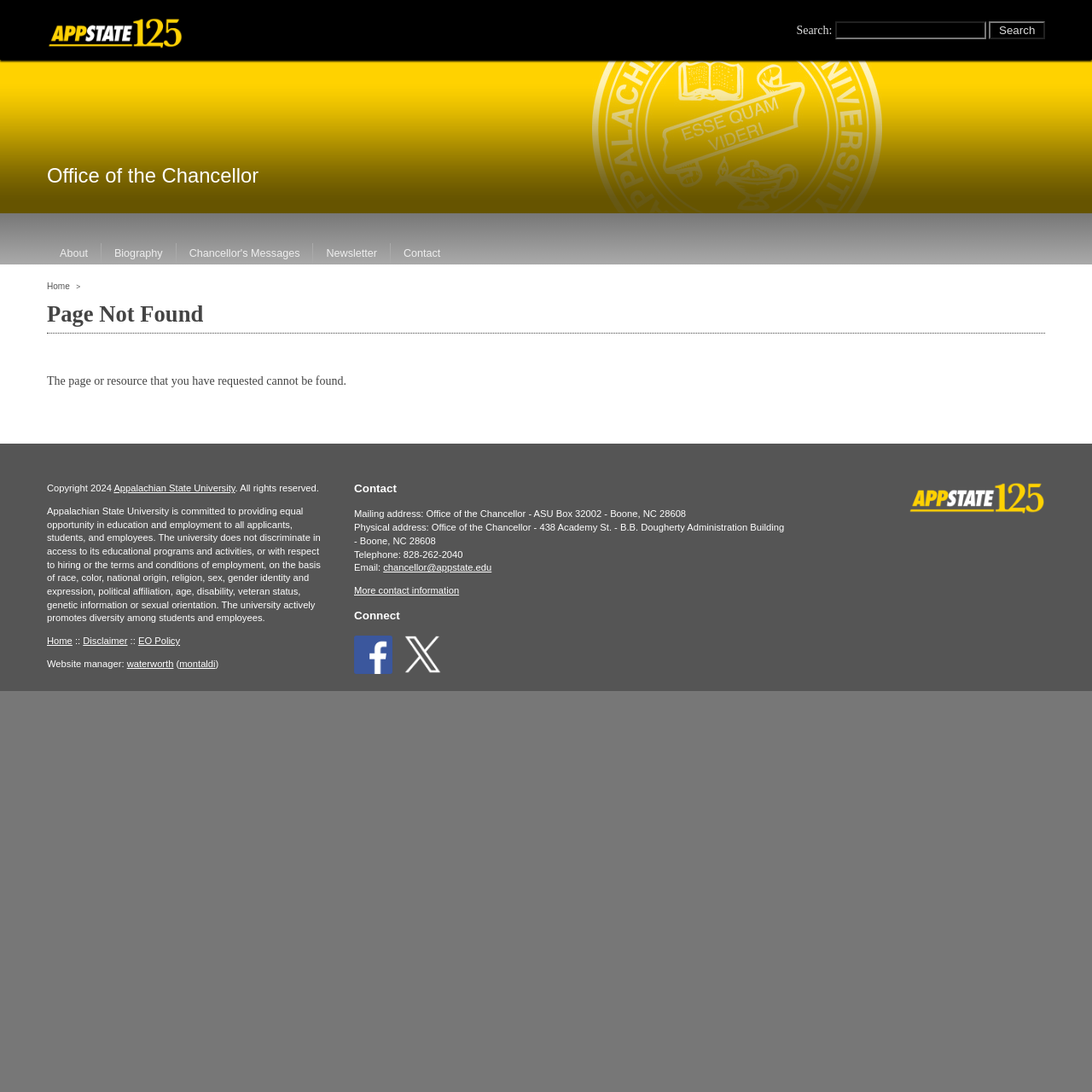Provide your answer to the question using just one word or phrase: What is the name of the university?

Appalachian State University